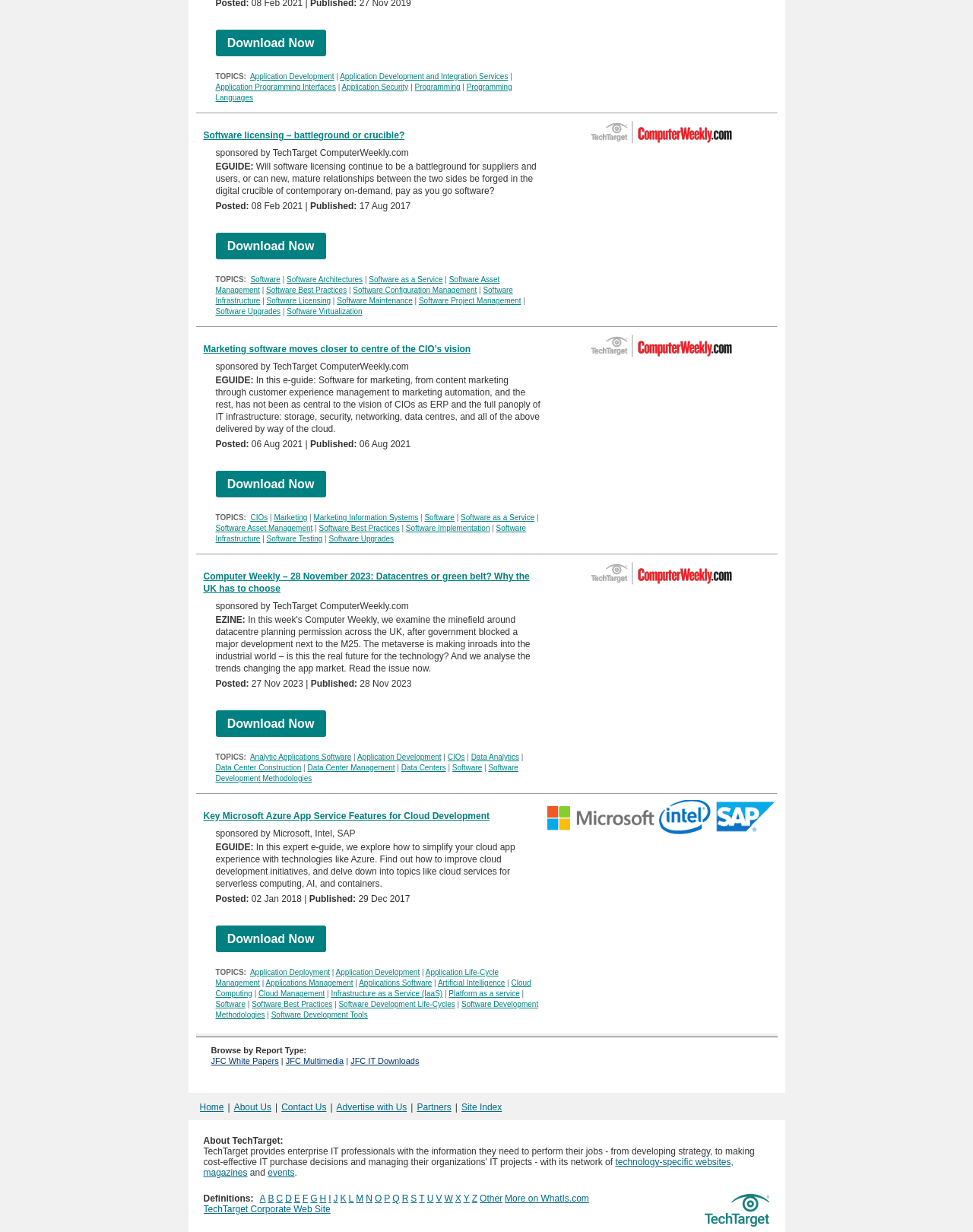Using the elements shown in the image, answer the question comprehensively: What is the publisher of the articles on this webpage?

The publisher of the articles on this webpage is TechTarget ComputerWeekly.com, which can be determined by looking at the footer of each article summary, where it says 'sponsored by TechTarget ComputerWeekly.com'.